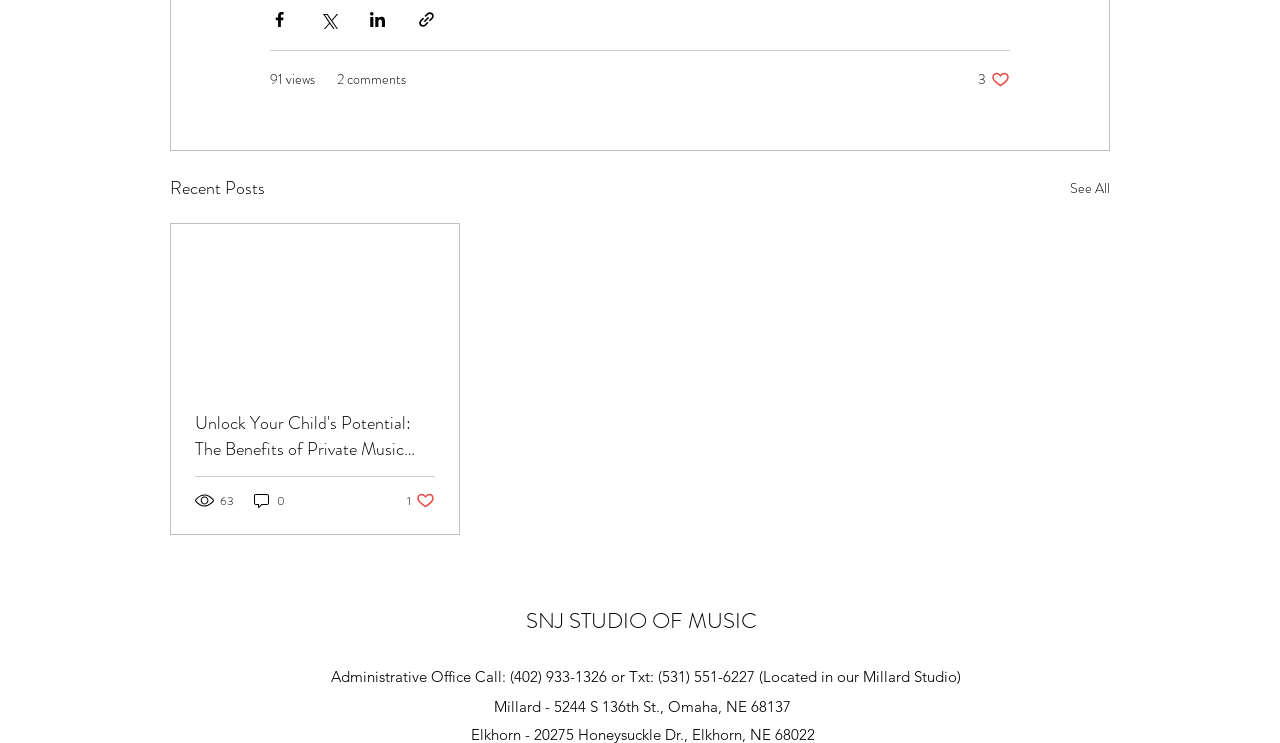Please determine the bounding box coordinates, formatted as (top-left x, top-left y, bottom-right x, bottom-right y), with all values as floating point numbers between 0 and 1. Identify the bounding box of the region described as: Academic theme

None